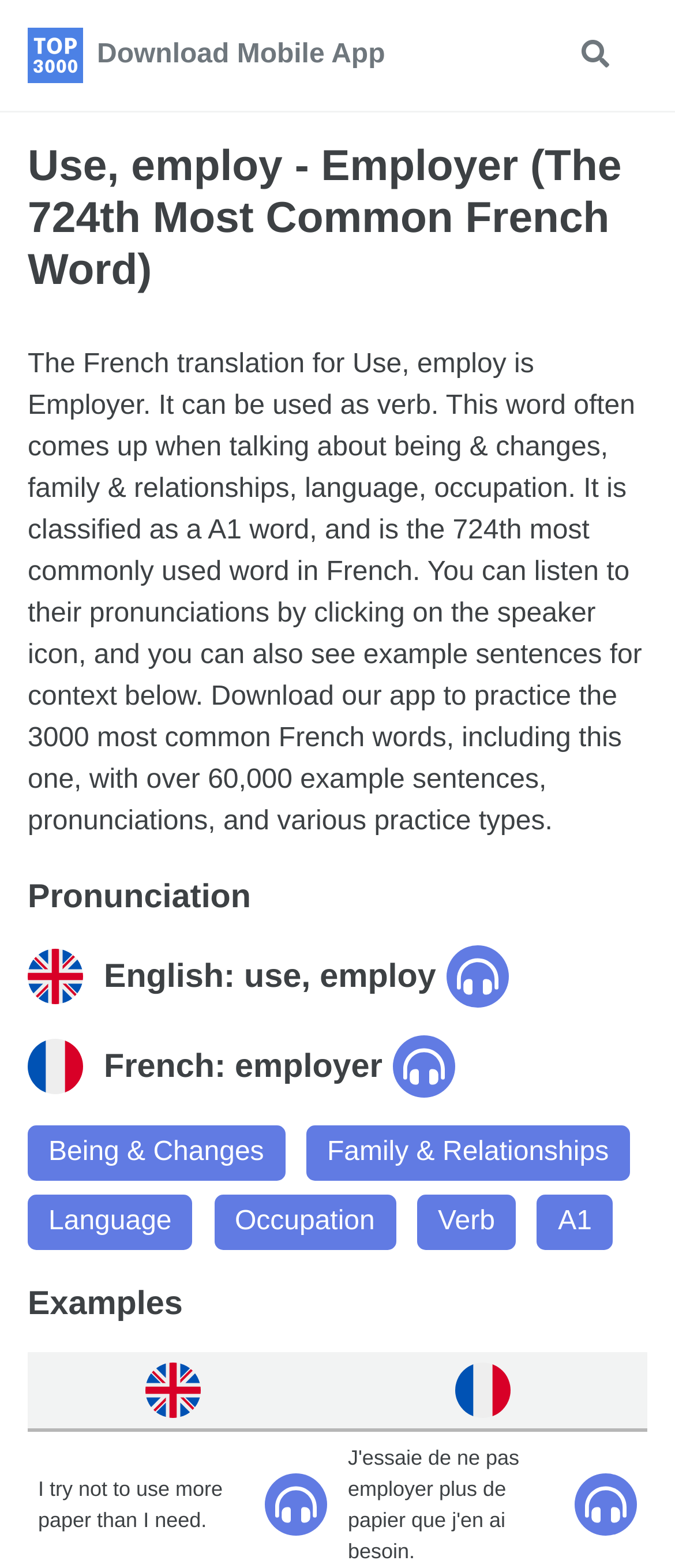Please provide a detailed answer to the question below based on the screenshot: 
What are the categories related to the word 'Employer'?

The webpage provides links to categories related to the word 'Employer', which are 'Being & Changes', 'Family & Relationships', 'Language', and 'Occupation'. These links are provided below the pronunciation section.